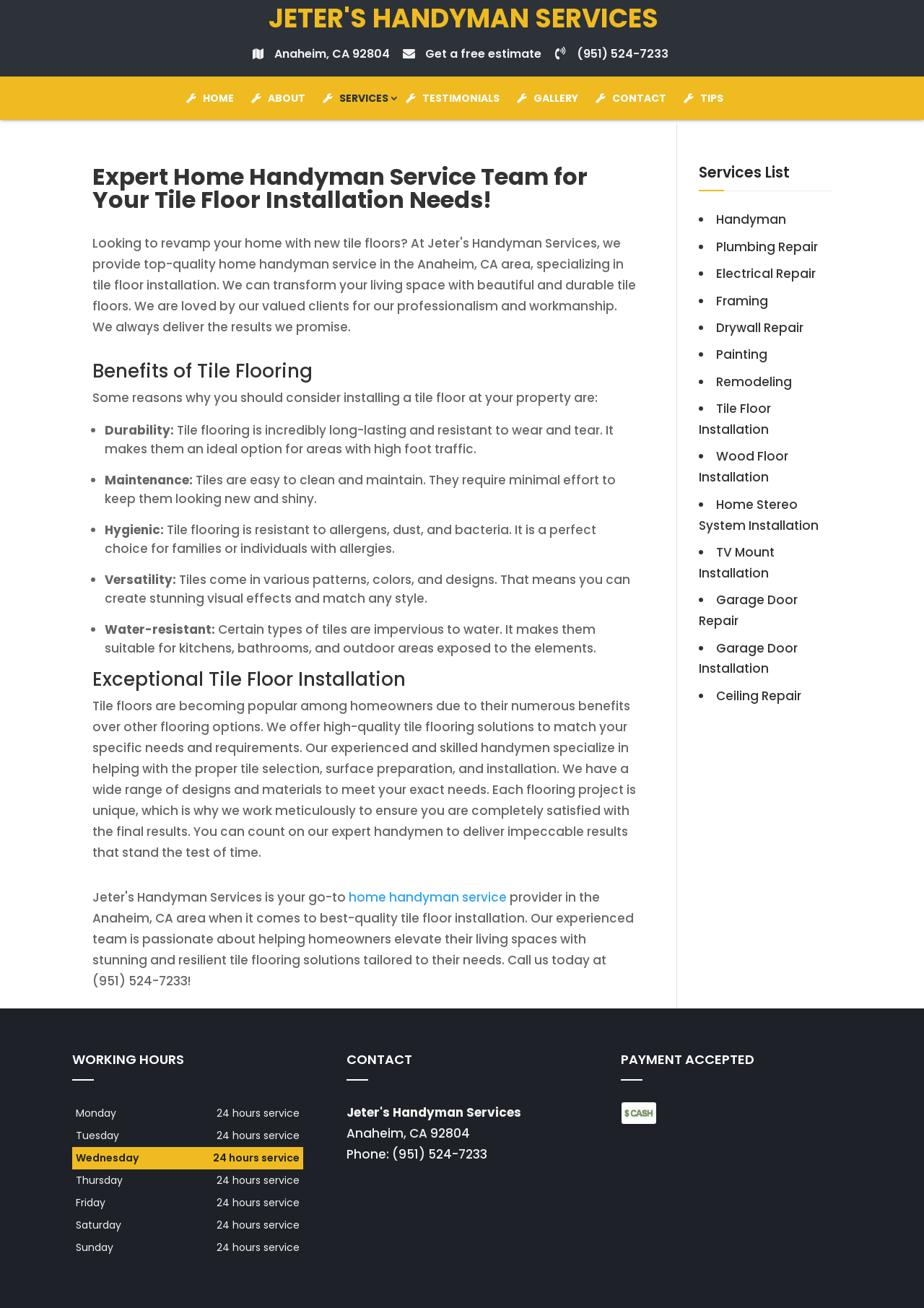Please respond to the question using a single word or phrase:
What services are offered?

Handyman, Plumbing Repair, etc.